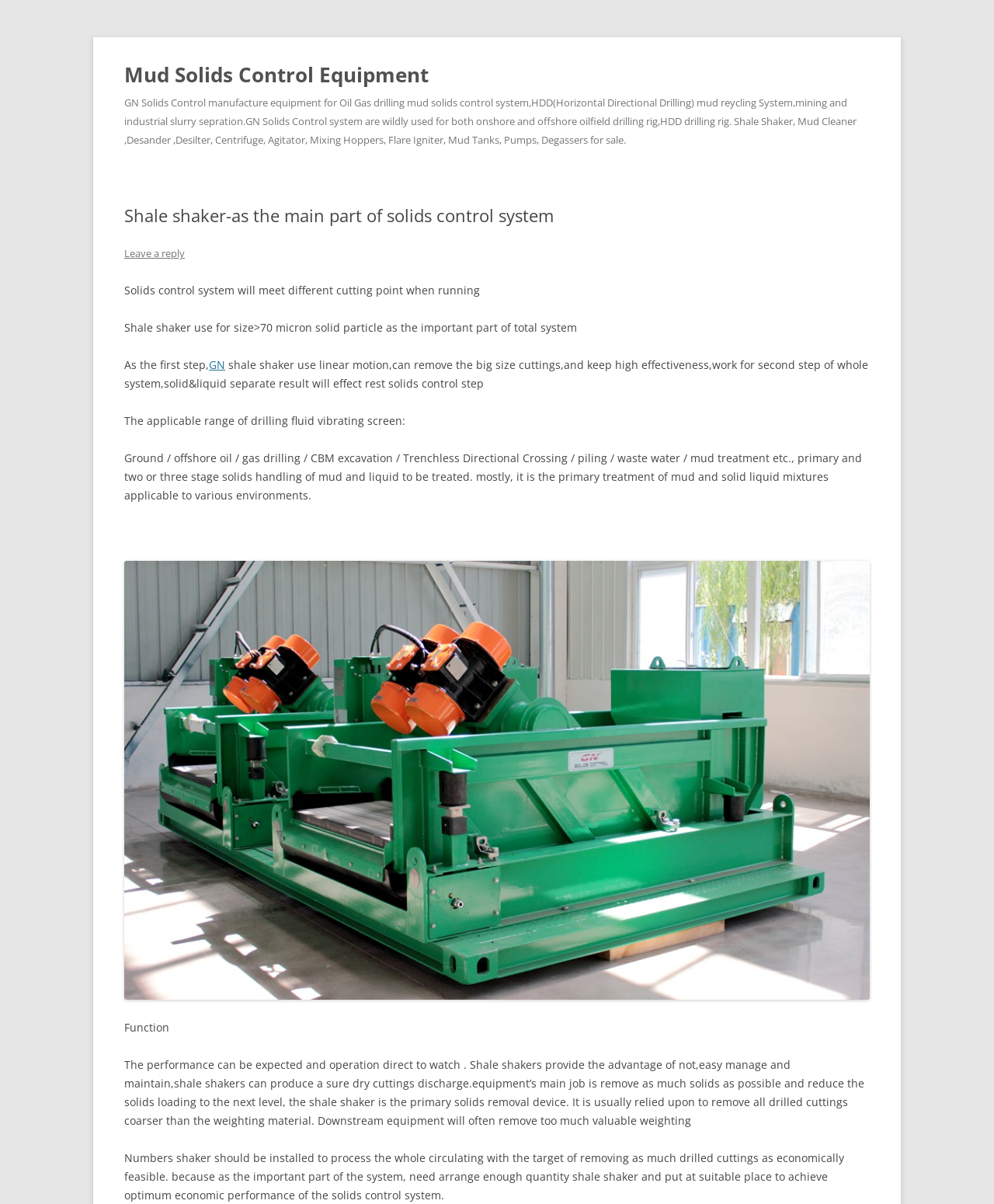Please answer the following question using a single word or phrase: 
What is the purpose of the solids control system?

Remove solids and reduce loading